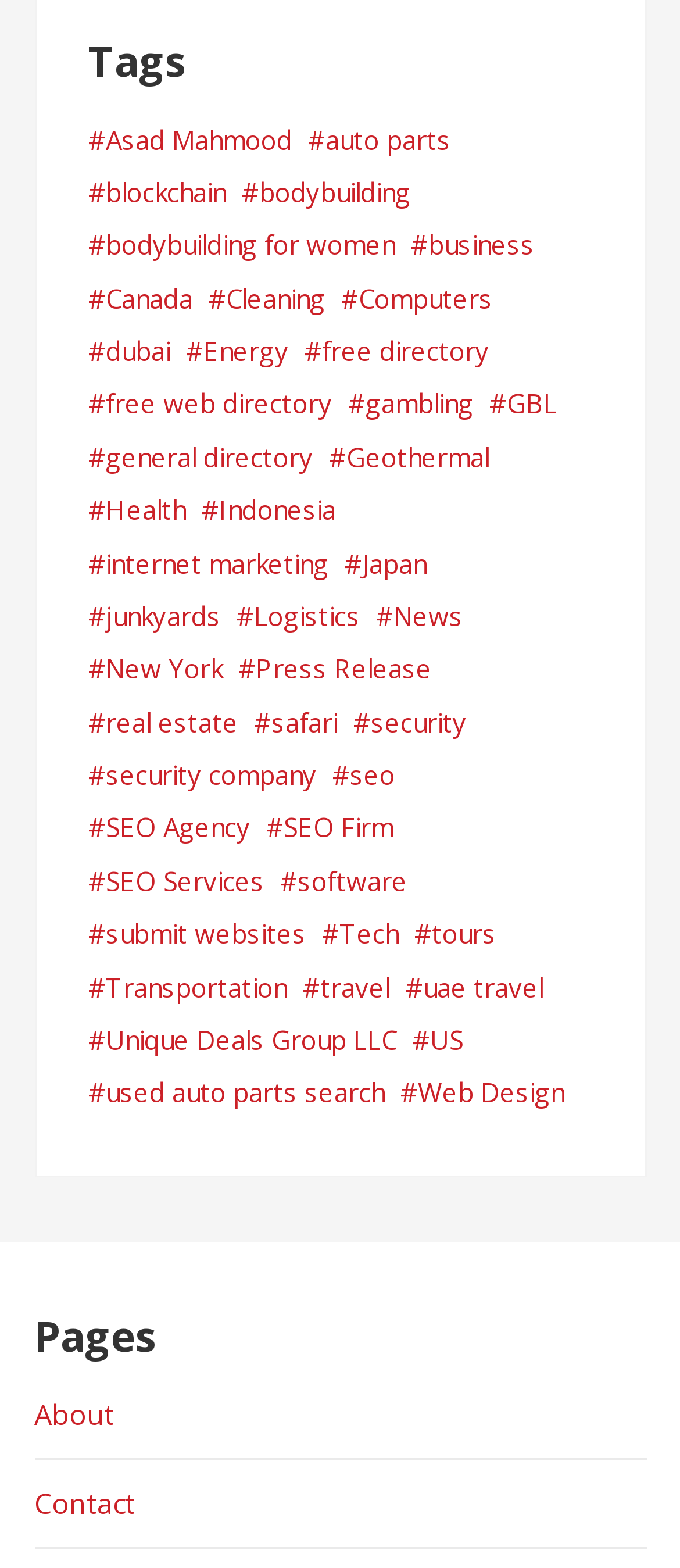Determine the bounding box coordinates for the clickable element to execute this instruction: "Explore the 'Web Design' link". Provide the coordinates as four float numbers between 0 and 1, i.e., [left, top, right, bottom].

[0.614, 0.683, 0.829, 0.71]